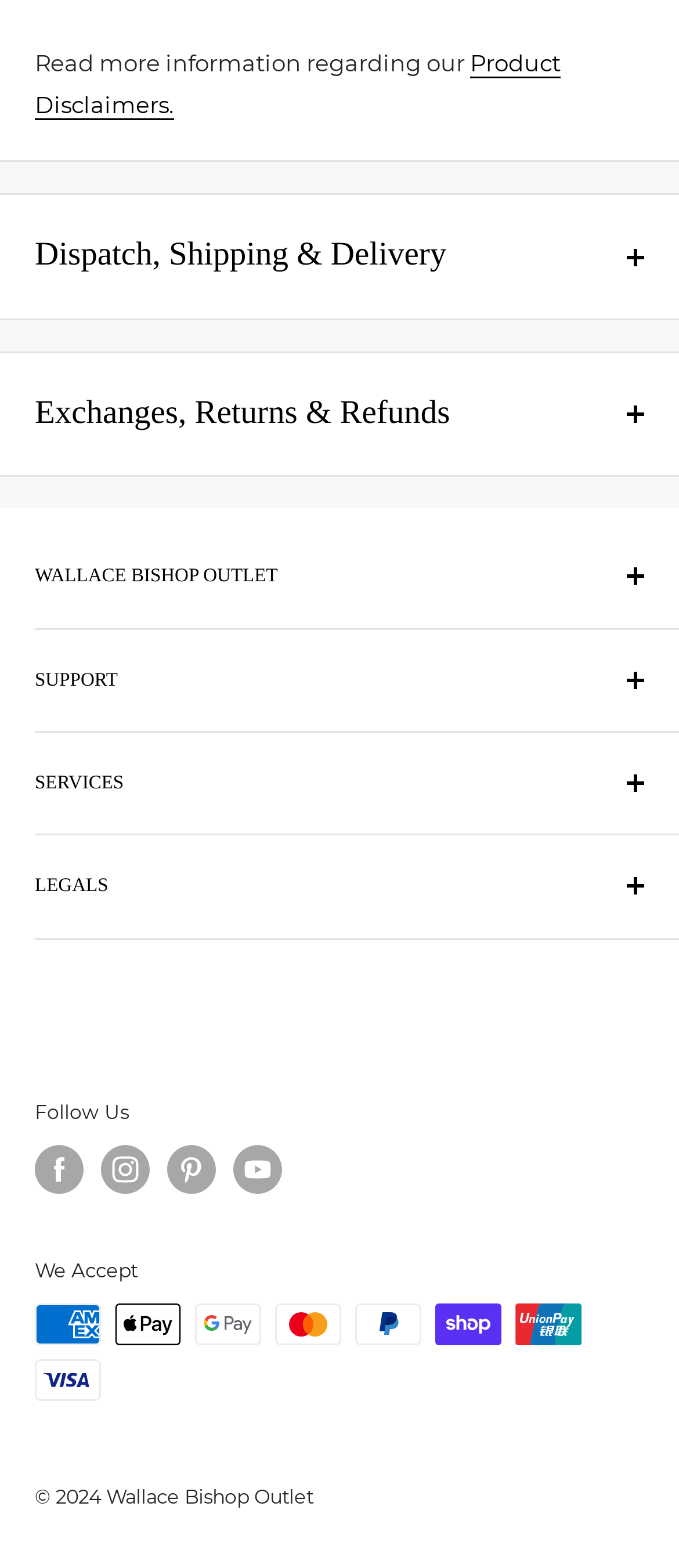Please identify the bounding box coordinates of the clickable element to fulfill the following instruction: "Click on Dispatch, Shipping & Delivery". The coordinates should be four float numbers between 0 and 1, i.e., [left, top, right, bottom].

[0.0, 0.125, 1.0, 0.203]